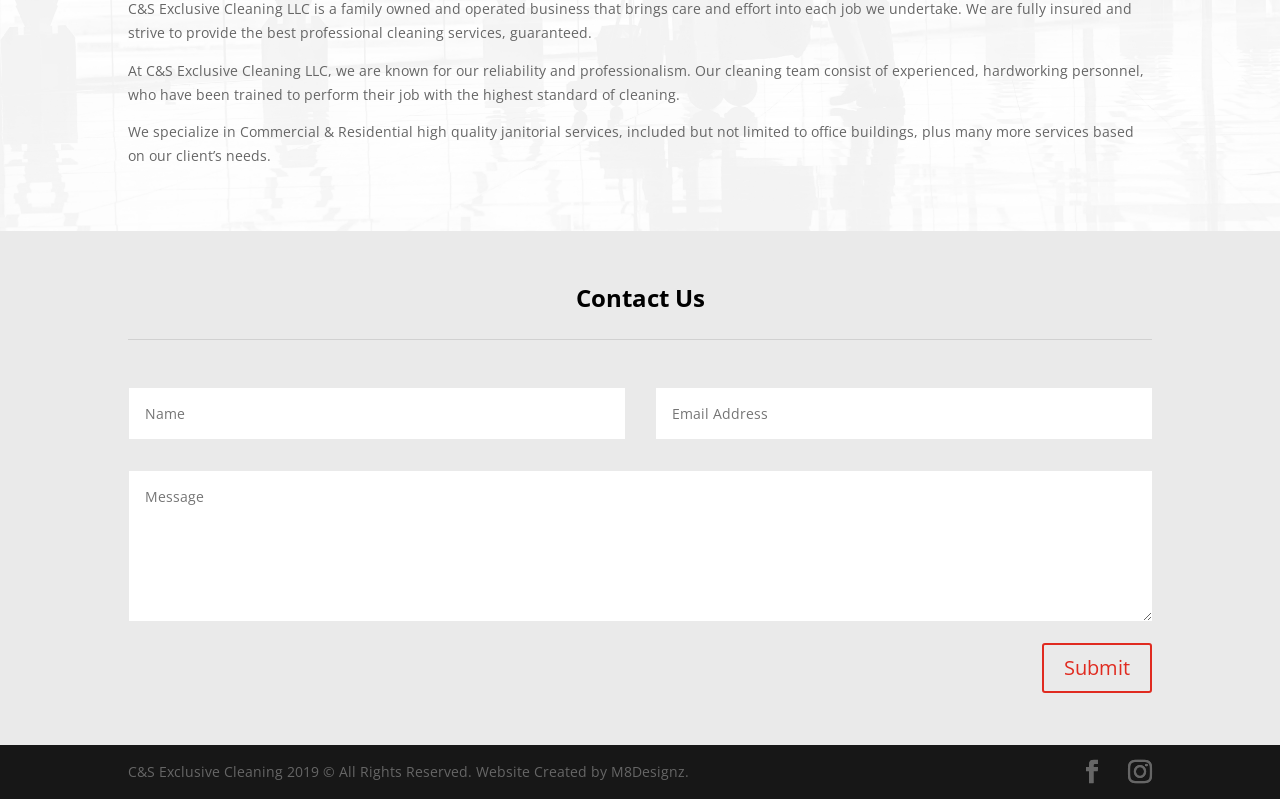Respond to the question below with a single word or phrase: What is the purpose of the 'Submit' button?

To submit contact information